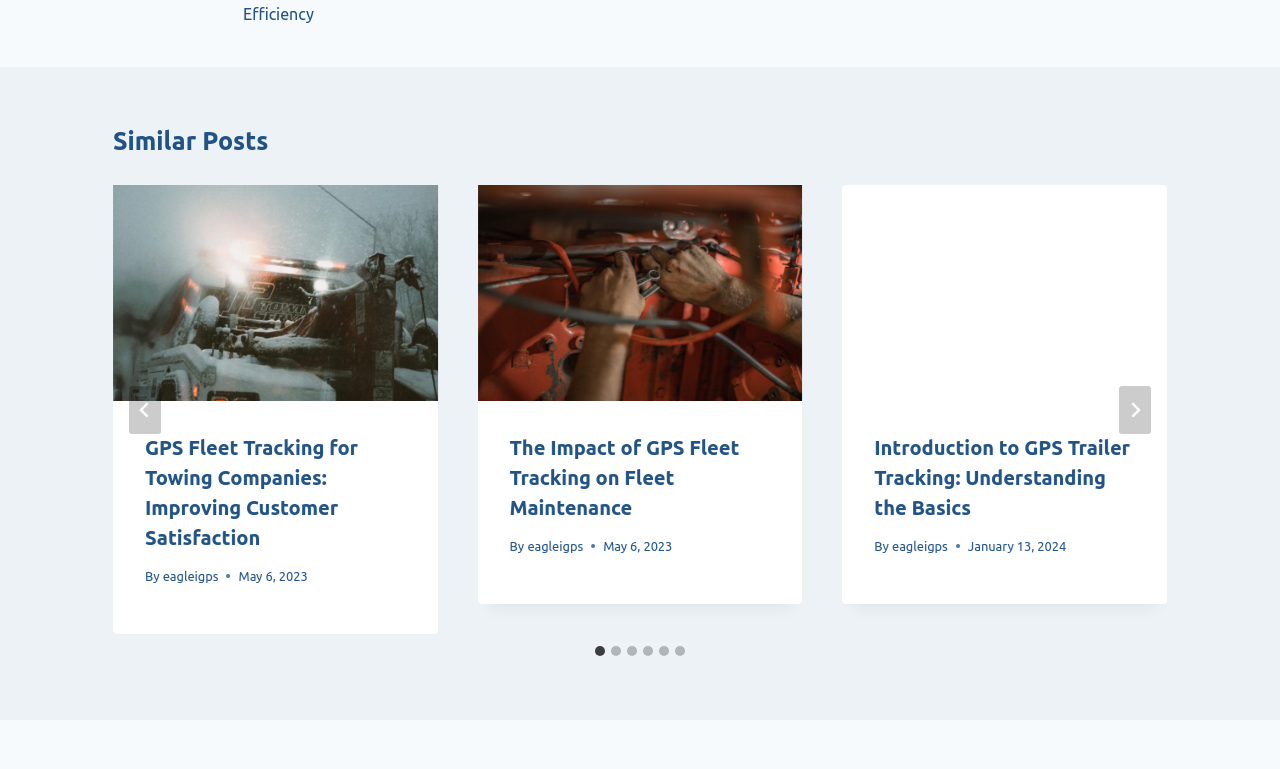Given the description aria-label="Go to last slide", predict the bounding box coordinates of the UI element. Ensure the coordinates are in the format (top-left x, top-left y, bottom-right x, bottom-right y) and all values are between 0 and 1.

[0.101, 0.501, 0.126, 0.564]